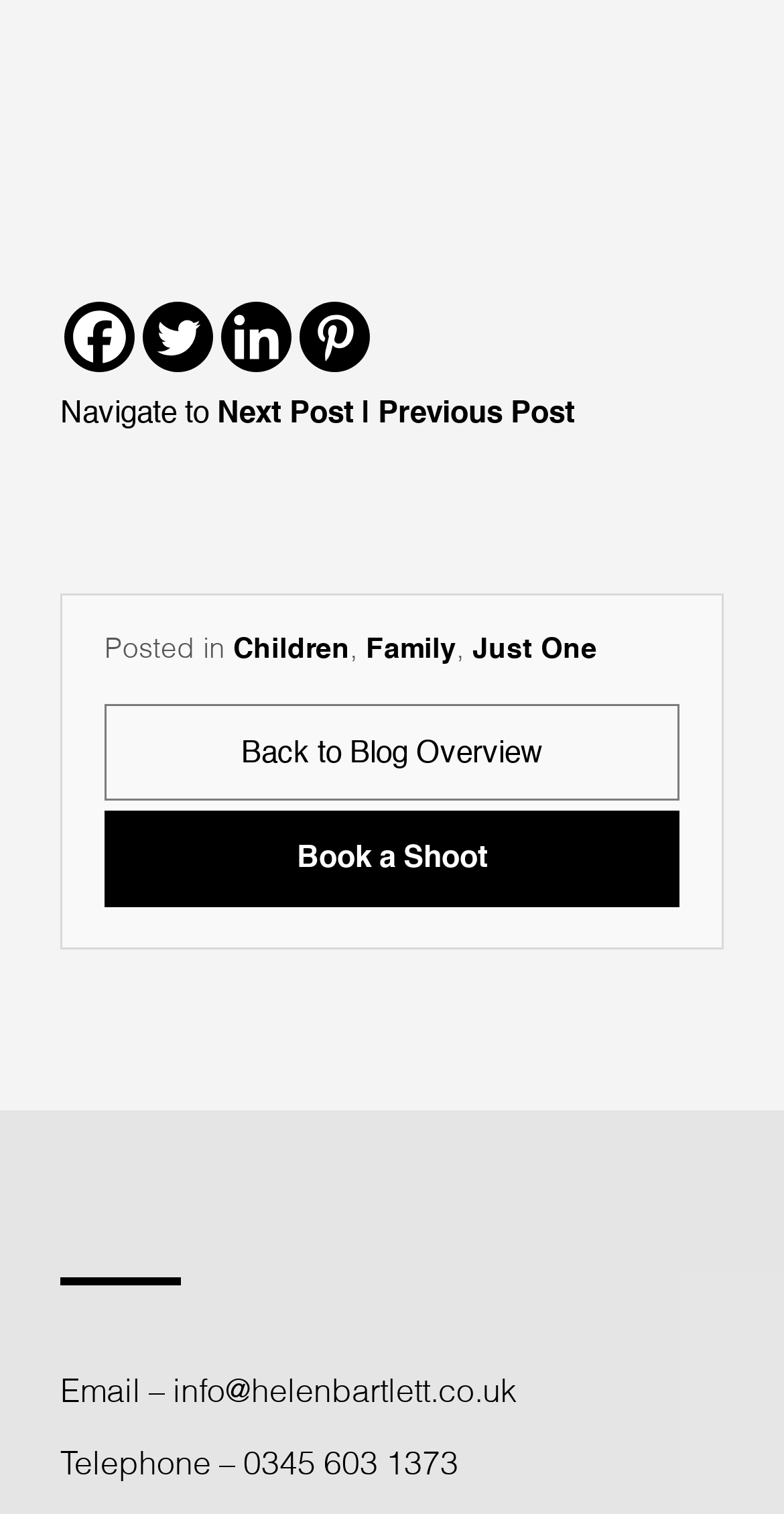Provide the bounding box for the UI element matching this description: "Children".

[0.297, 0.42, 0.446, 0.438]